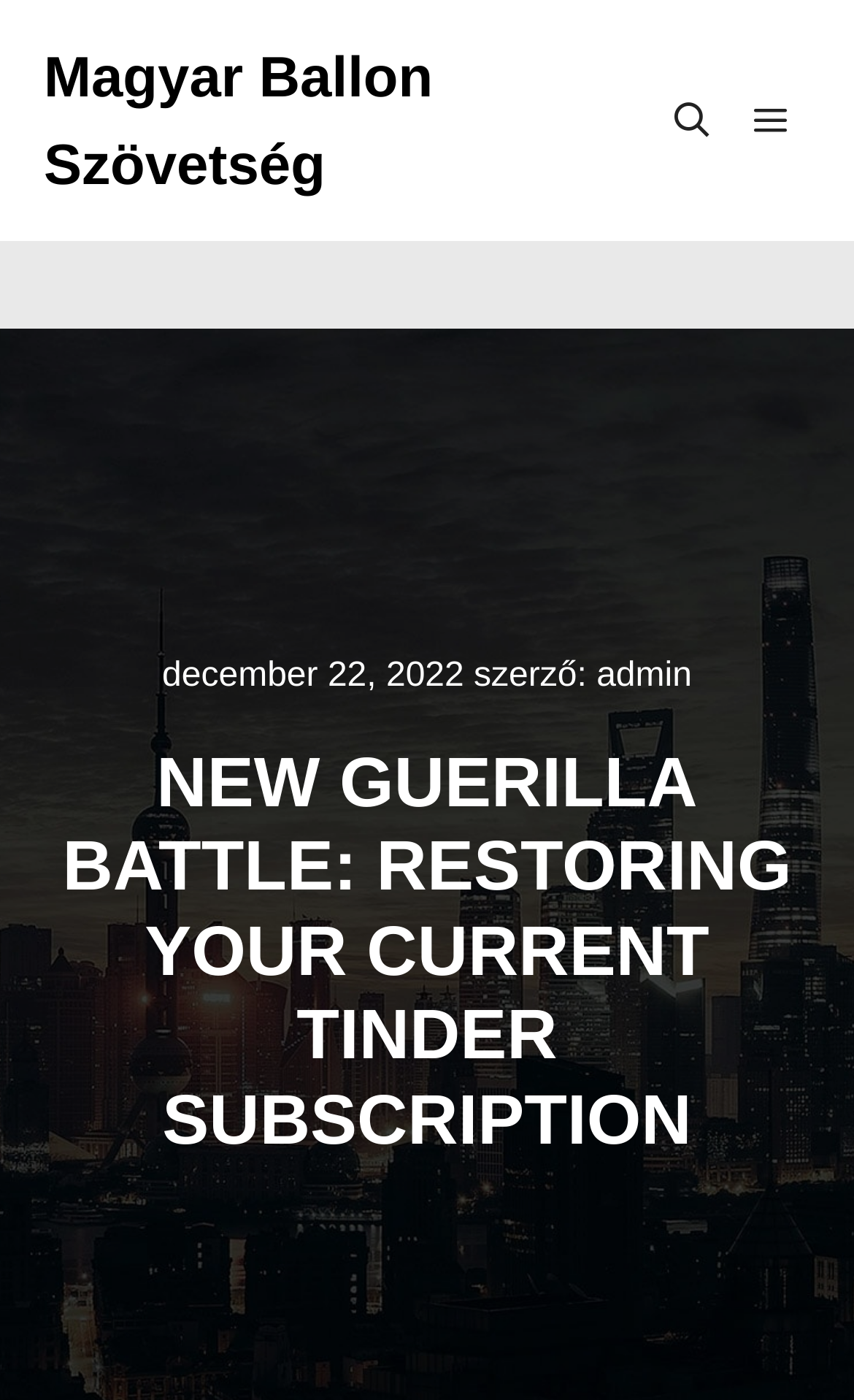Extract the bounding box of the UI element described as: "Magyar Ballon Szövetség".

[0.051, 0.0, 0.564, 0.172]